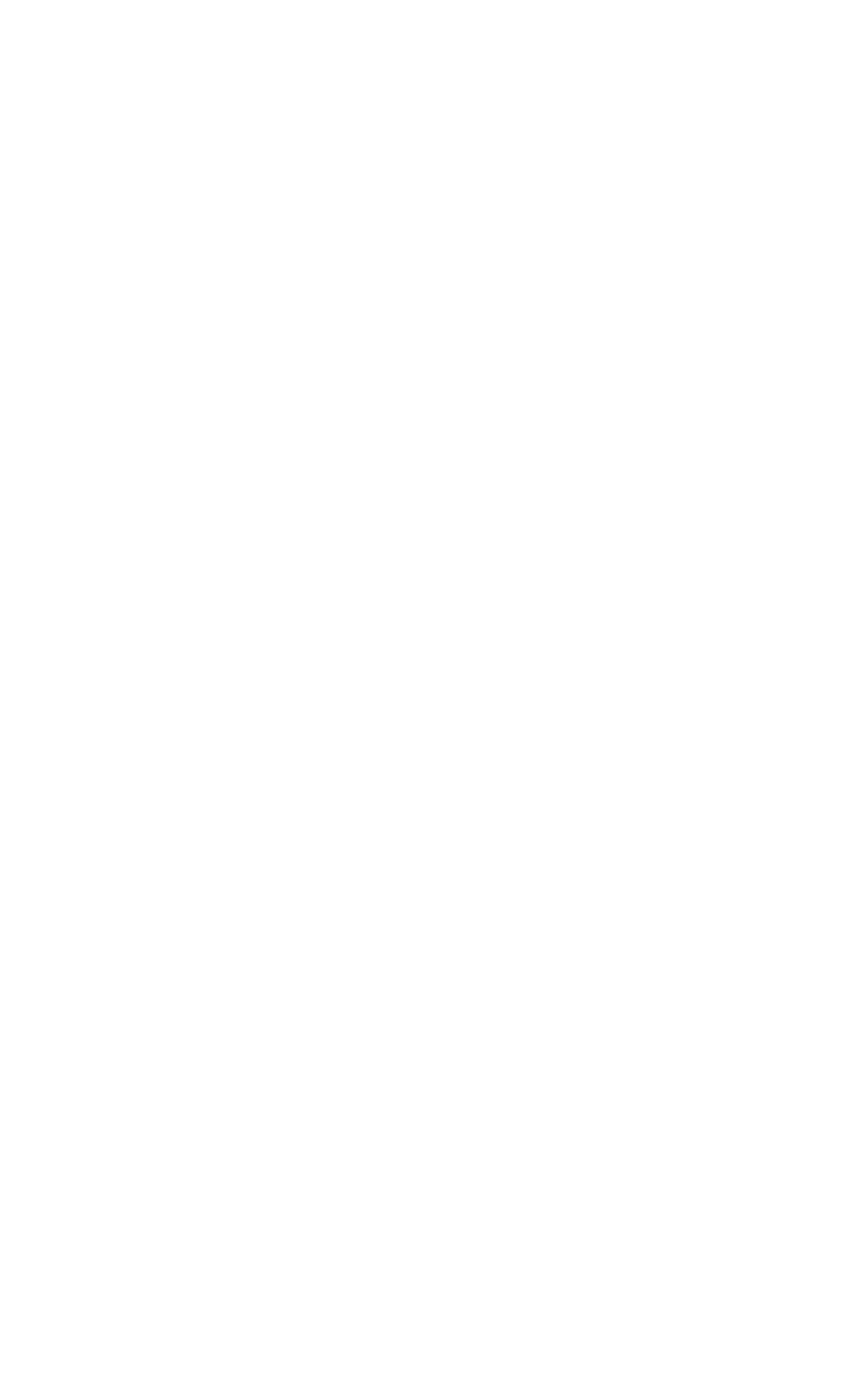Highlight the bounding box of the UI element that corresponds to this description: "Contact Me".

[0.445, 0.641, 0.724, 0.7]